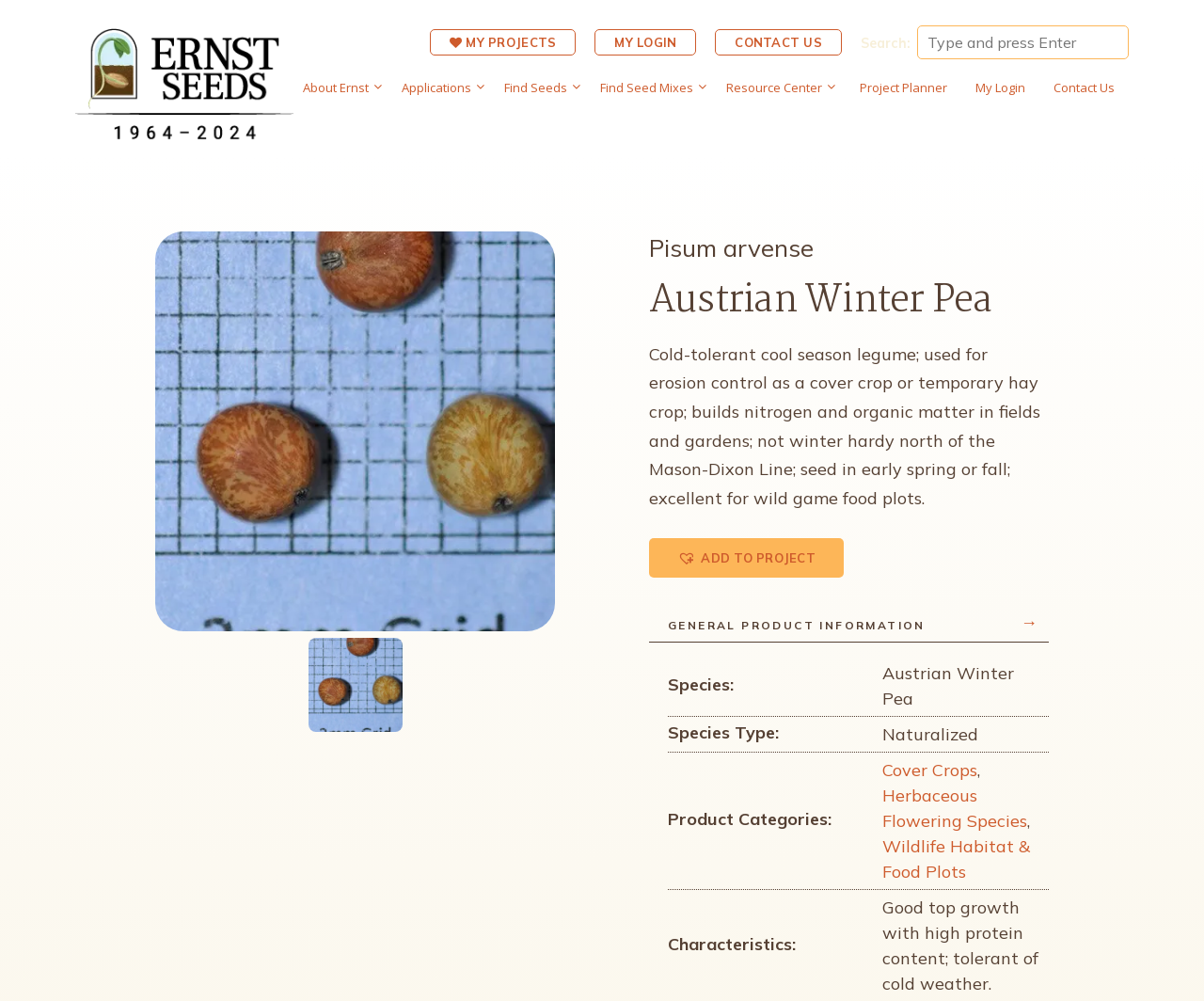Generate a comprehensive description of the webpage.

The webpage is about Austrian Winter Pea Seed, specifically the Pisum arvense species. At the top left, there is an Ernst Seed logo, accompanied by a link to Ernst Seeds and a tagline "Helping restore the native landscape for over 50 years". 

On the top right, there are several links, including "MY PROJECTS", "MY LOGIN", "CONTACT US", and a search bar. Below the search bar, there are several navigation links, including "About Ernst", "Applications", "Find Seeds", "Find Seed Mixes", "Resource Center", "Project Planner", and "My Login" and "Contact Us" again.

In the main content area, there is a large image of the Austrian Winter Pea seed. Above the image, there are two headings, "Pisum arvense" and "Austrian Winter Pea". Below the image, there is a detailed description of the seed, mentioning its characteristics, uses, and limitations. 

To the right of the description, there is a button "Add to Project". Below the description, there is a list of product information, including general product information, species, species type, product categories, and characteristics. The product categories include Cover Crops, Herbaceous Flowering Species, and Wildlife Habitat & Food Plots. The characteristics of the seed are also listed, including its top growth and cold weather tolerance.